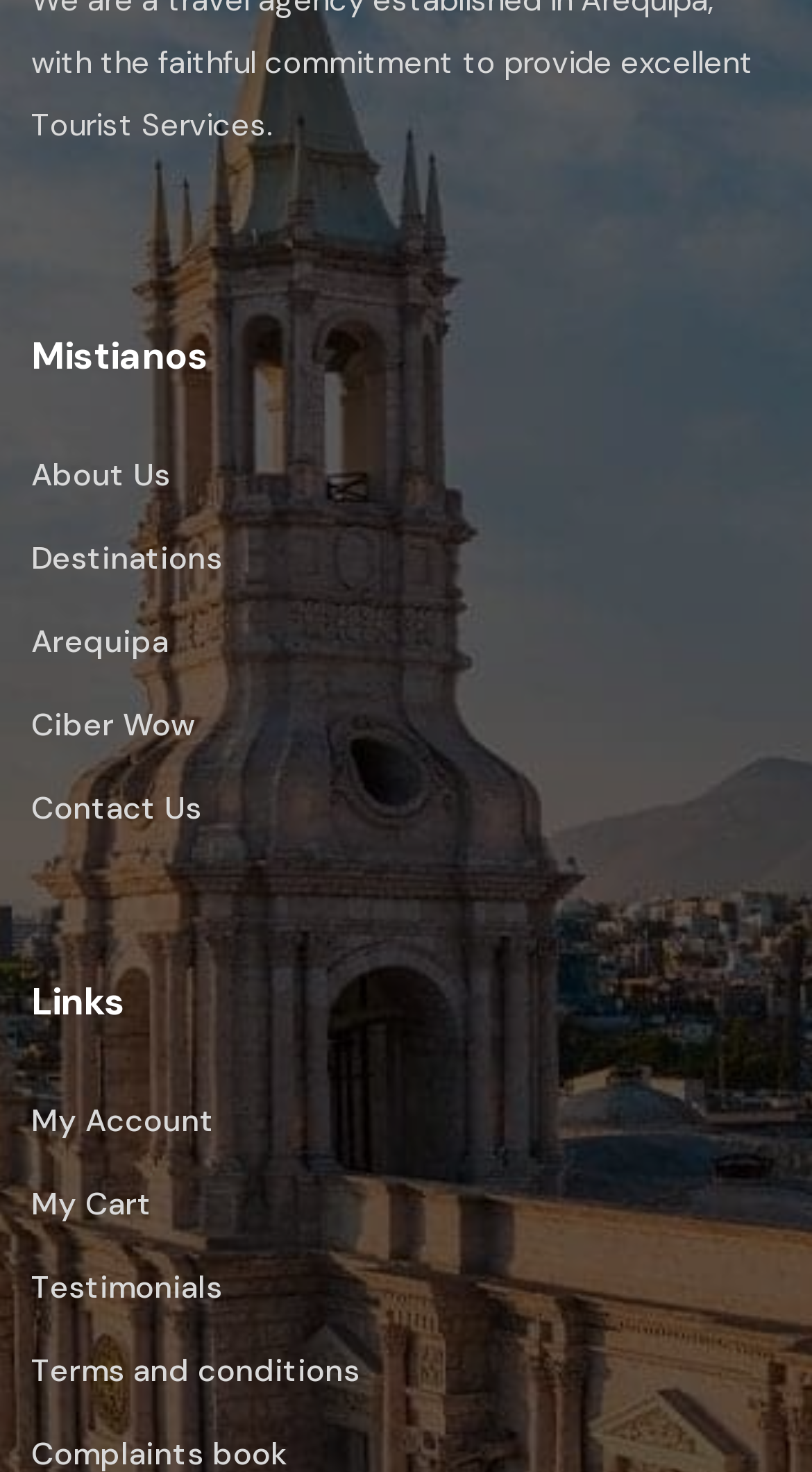Given the element description, predict the bounding box coordinates in the format (top-left x, top-left y, bottom-right x, bottom-right y), using floating point numbers between 0 and 1: Arequipa

[0.038, 0.412, 0.208, 0.46]